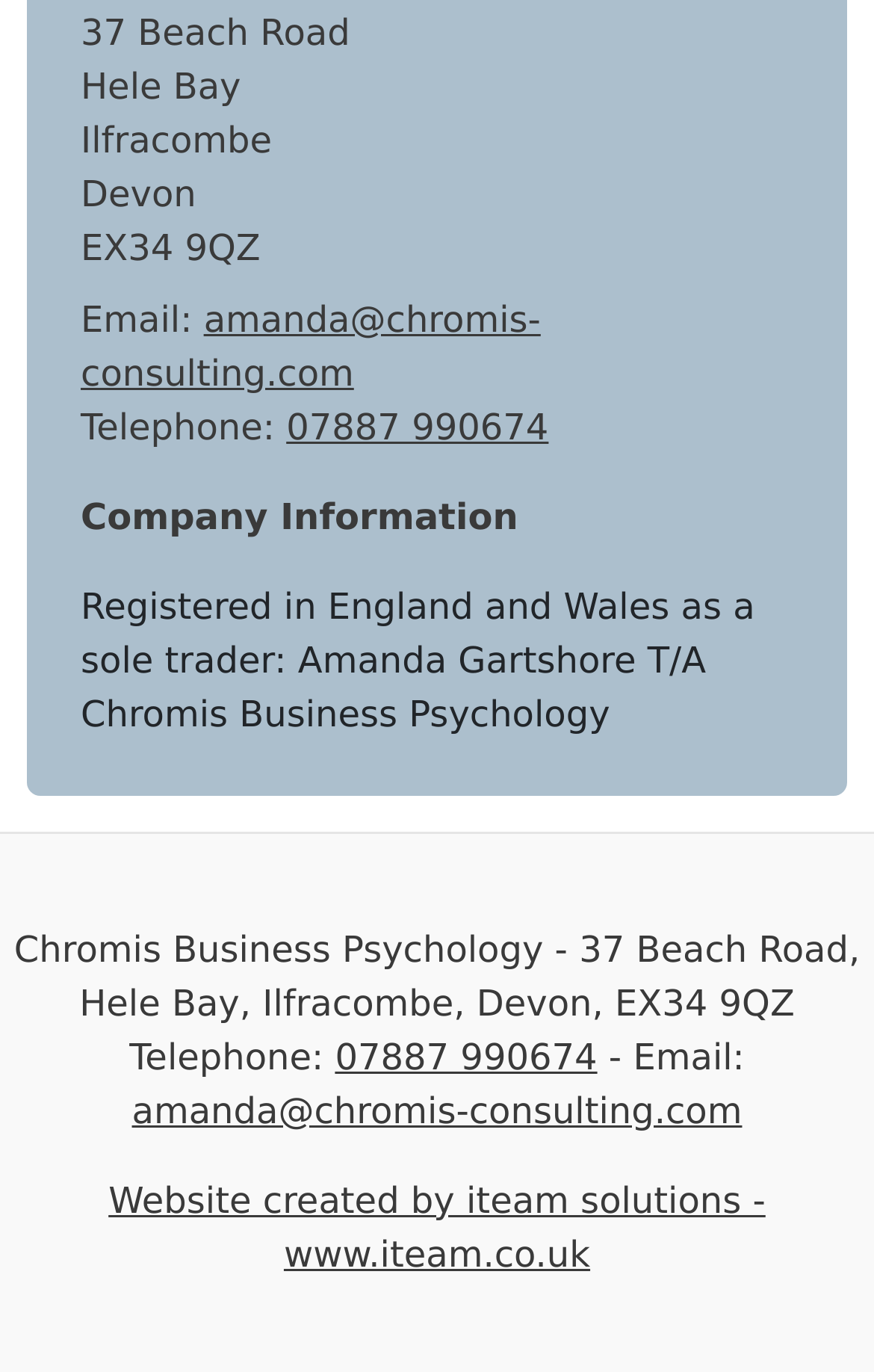Find the bounding box coordinates for the UI element whose description is: "07887 990674". The coordinates should be four float numbers between 0 and 1, in the format [left, top, right, bottom].

[0.383, 0.755, 0.683, 0.786]